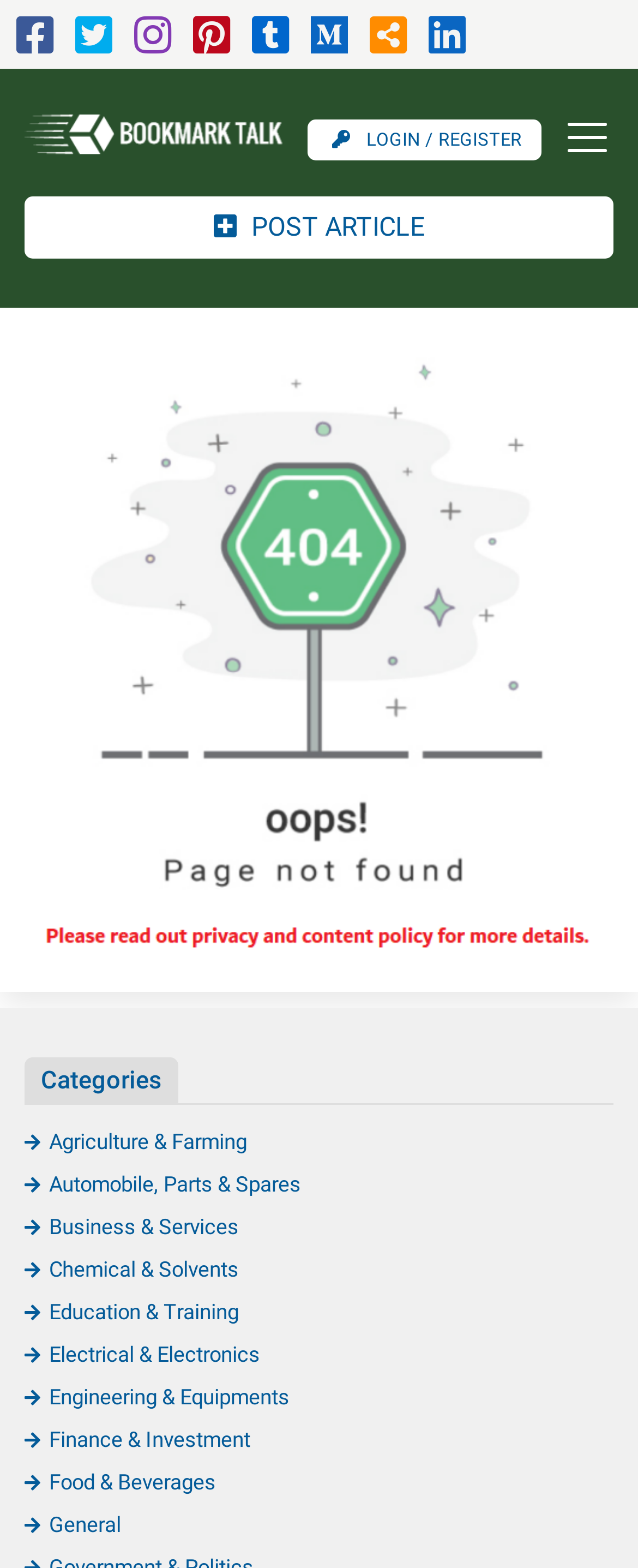What is the logo of the website?
Based on the image, answer the question with a single word or brief phrase.

bookmarktalk.com